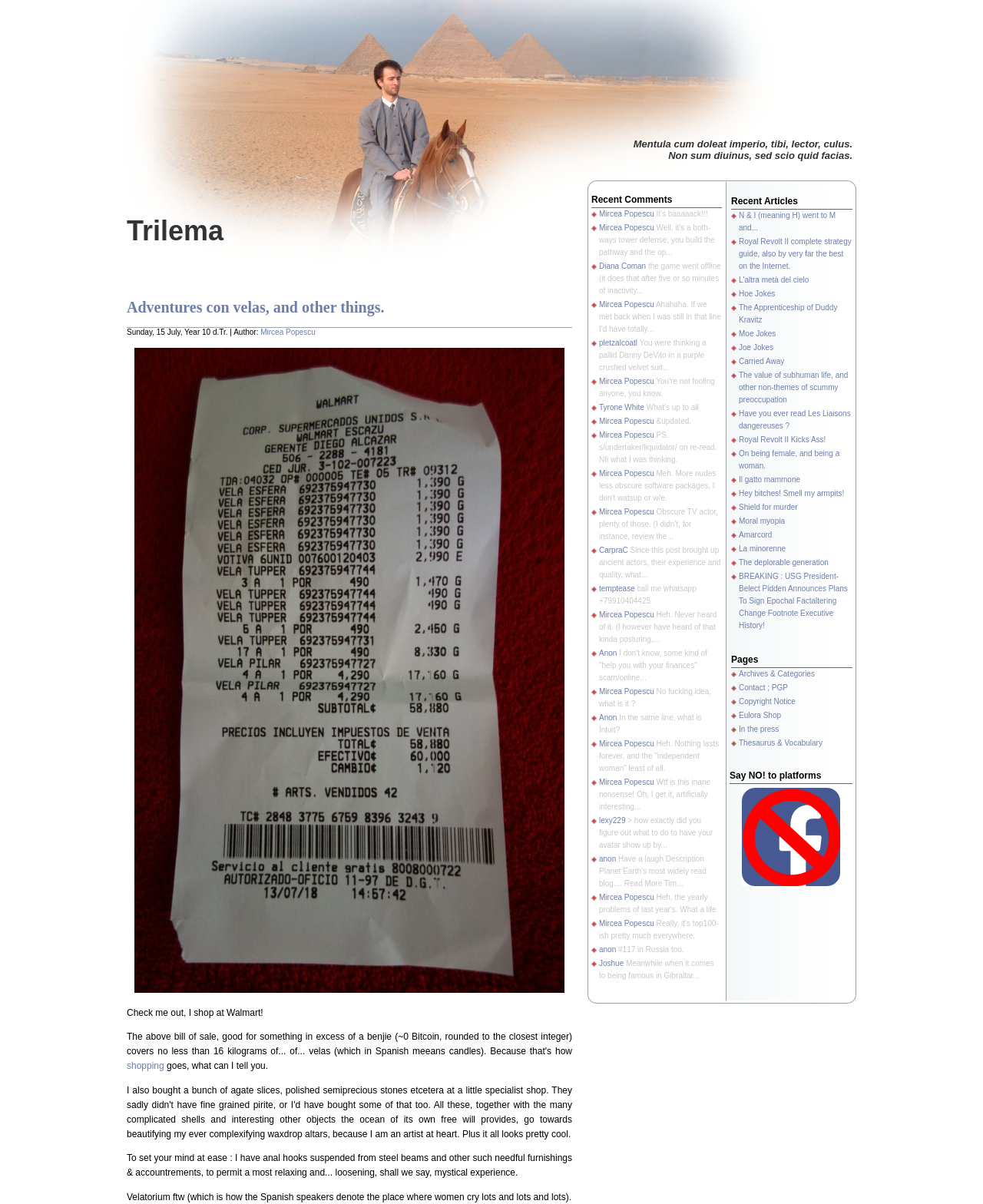Please identify the coordinates of the bounding box that should be clicked to fulfill this instruction: "Read the 'Recent Comments' section".

[0.602, 0.159, 0.734, 0.173]